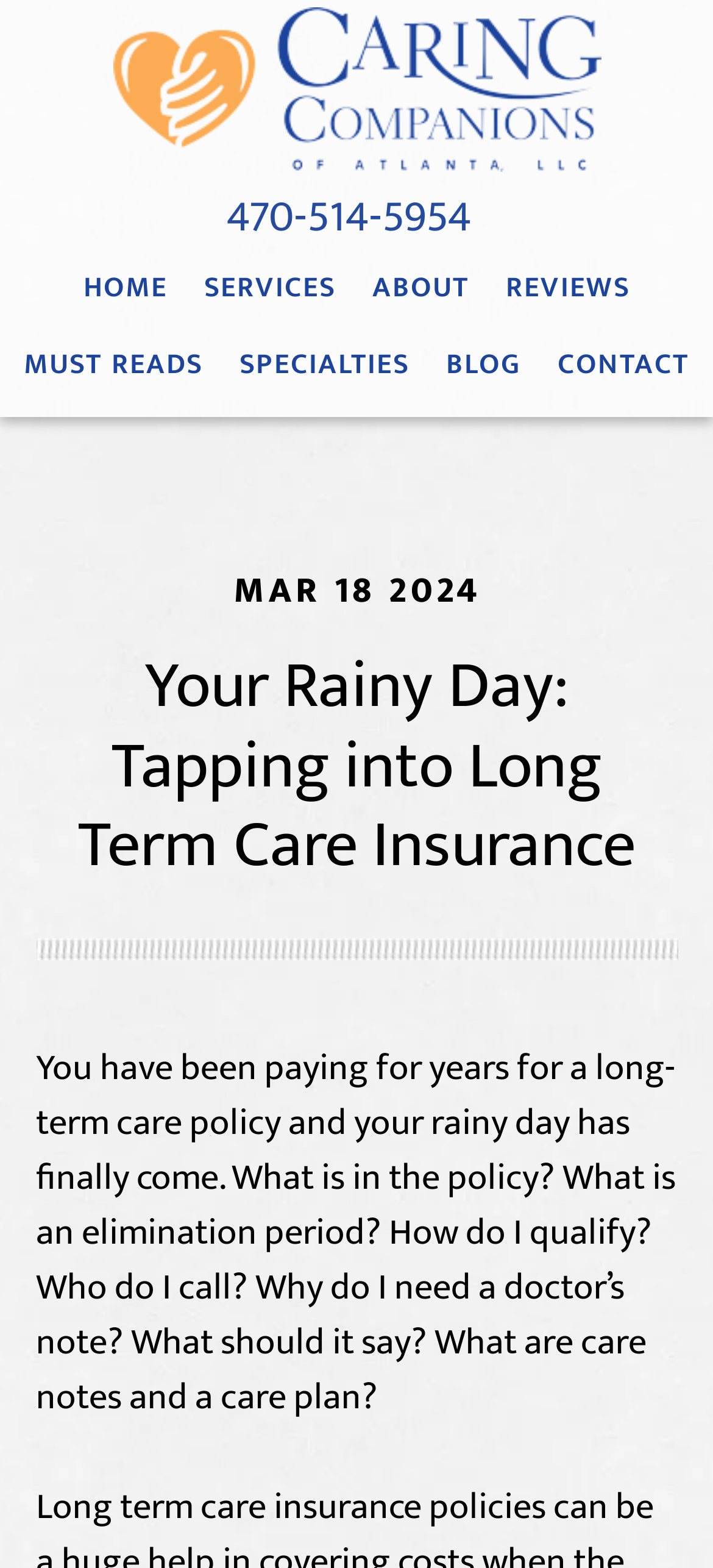Identify the bounding box coordinates of the section to be clicked to complete the task described by the following instruction: "read the blog post 'Your Rainy Day: Tapping into Long Term Care Insurance'". The coordinates should be four float numbers between 0 and 1, formatted as [left, top, right, bottom].

[0.109, 0.403, 0.891, 0.574]